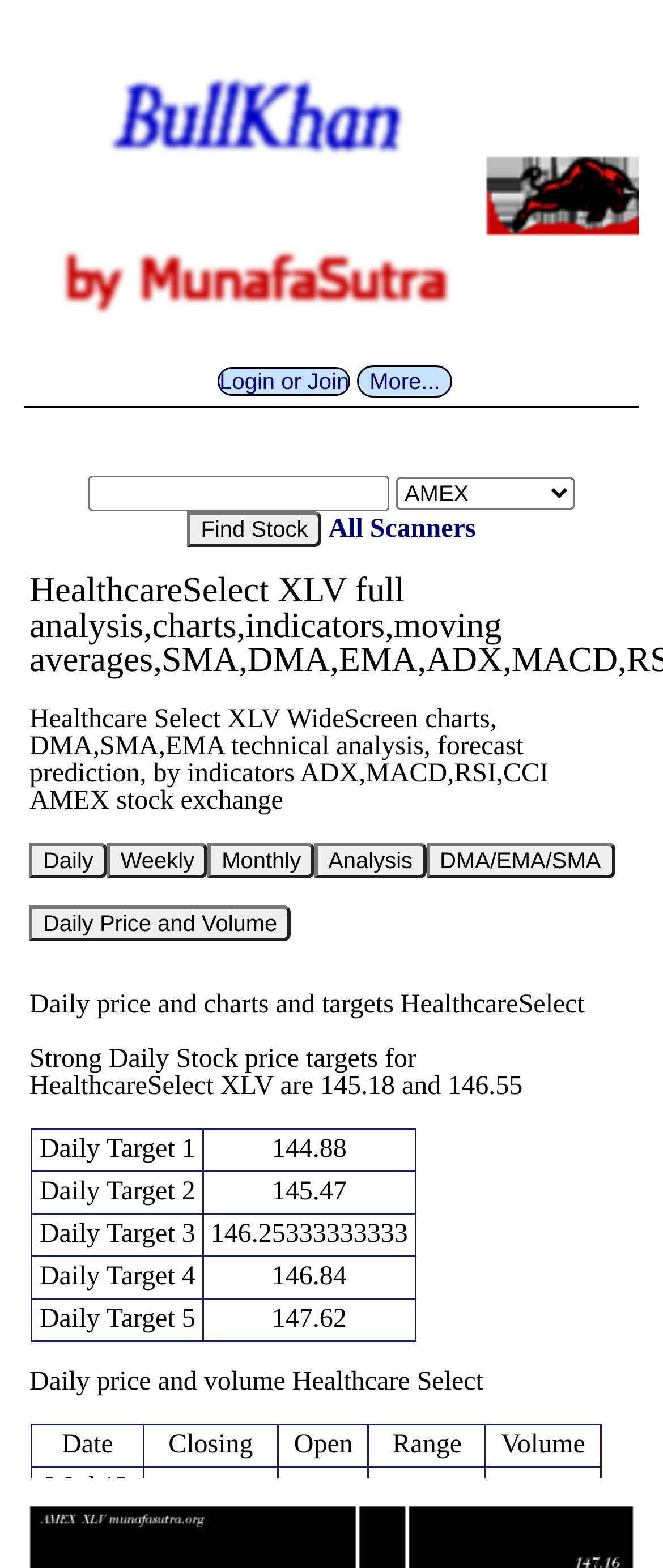Please give the bounding box coordinates of the area that should be clicked to fulfill the following instruction: "Select an option from the combo box". The coordinates should be in the format of four float numbers from 0 to 1, i.e., [left, top, right, bottom].

[0.597, 0.304, 0.867, 0.325]